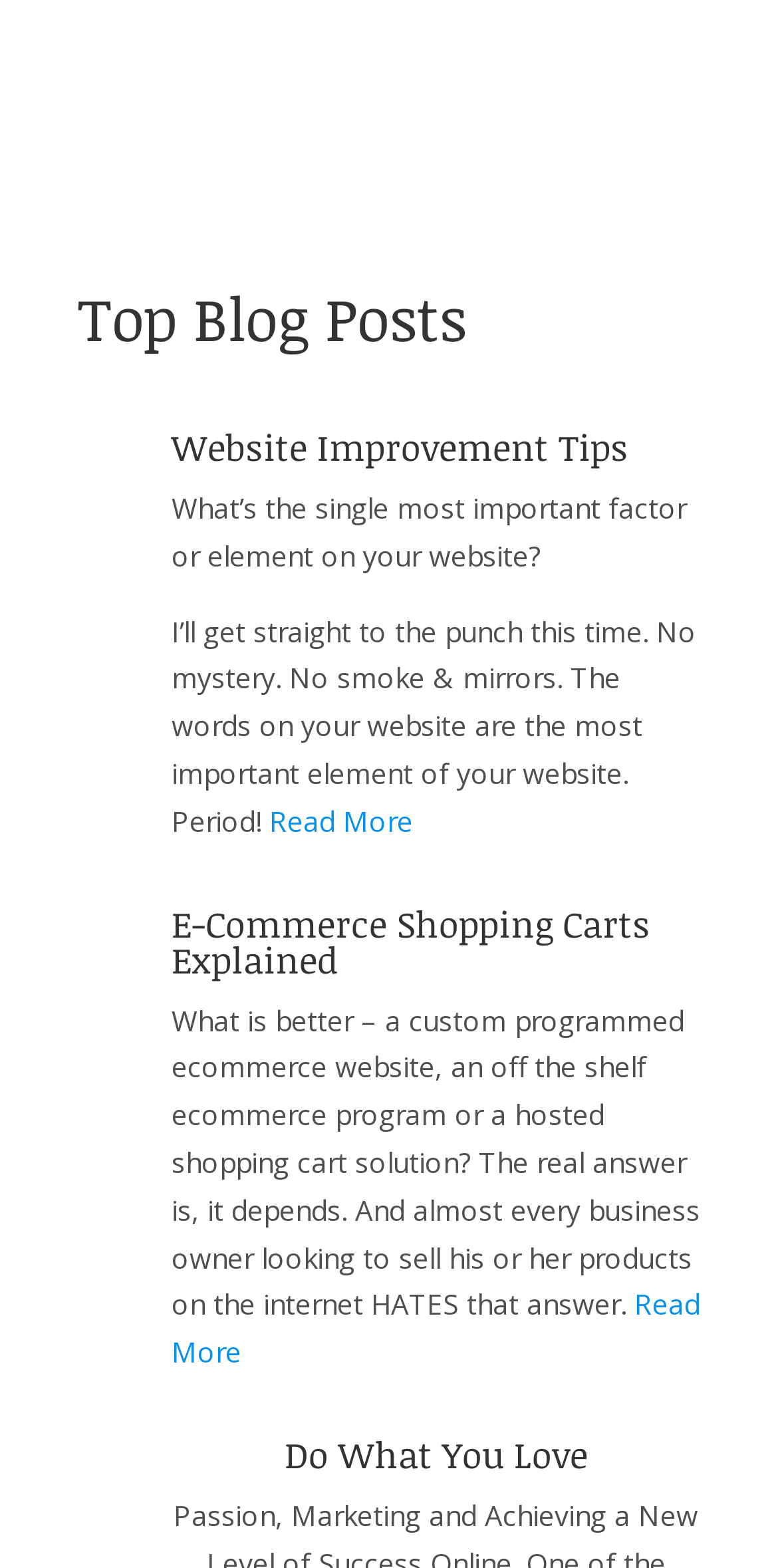Bounding box coordinates are specified in the format (top-left x, top-left y, bottom-right x, bottom-right y). All values are floating point numbers bounded between 0 and 1. Please provide the bounding box coordinate of the region this sentence describes: Do What You Love

[0.365, 0.912, 0.755, 0.943]